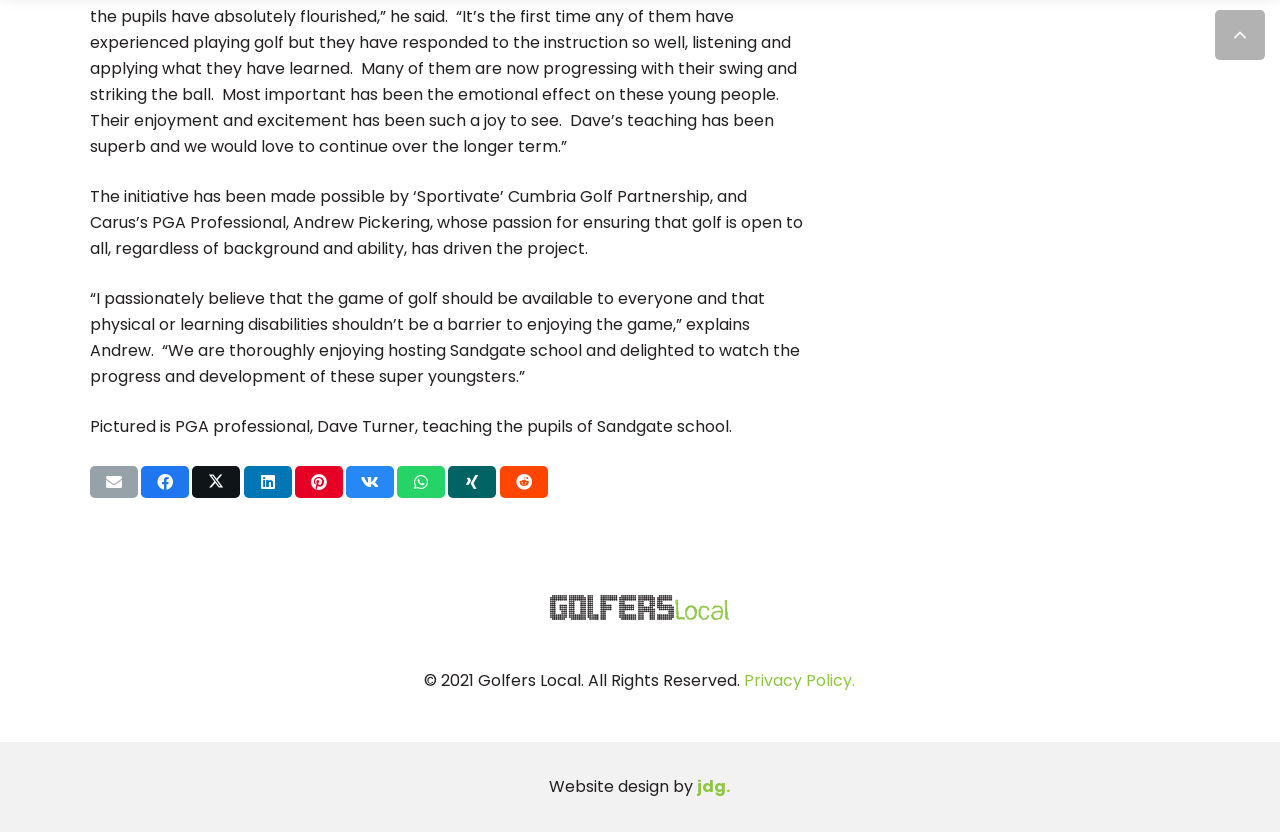Find the bounding box coordinates for the HTML element specified by: "Privacy Policy.".

[0.582, 0.805, 0.668, 0.832]